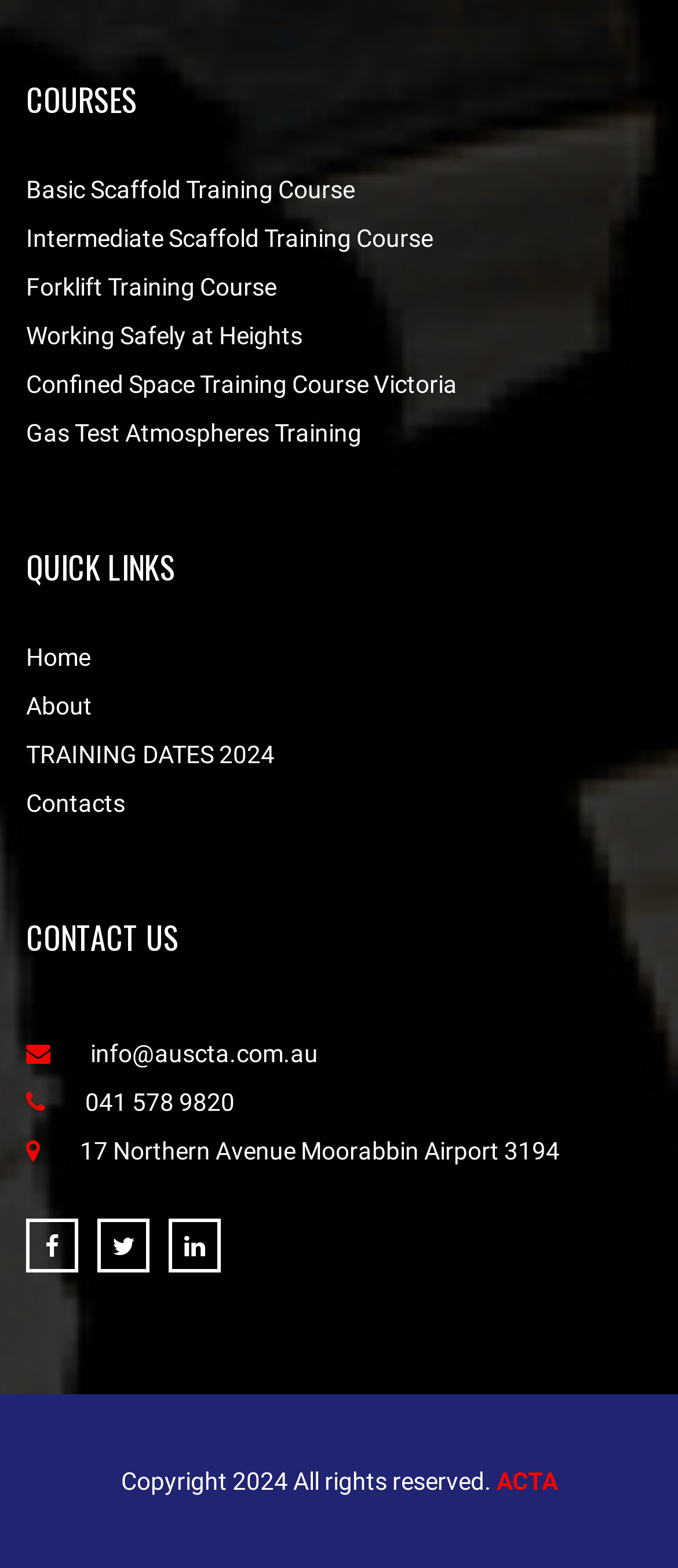What is the copyright year?
Please ensure your answer to the question is detailed and covers all necessary aspects.

I found the copyright information at the bottom of the page, which states 'Copyright 2024 All rights reserved'.